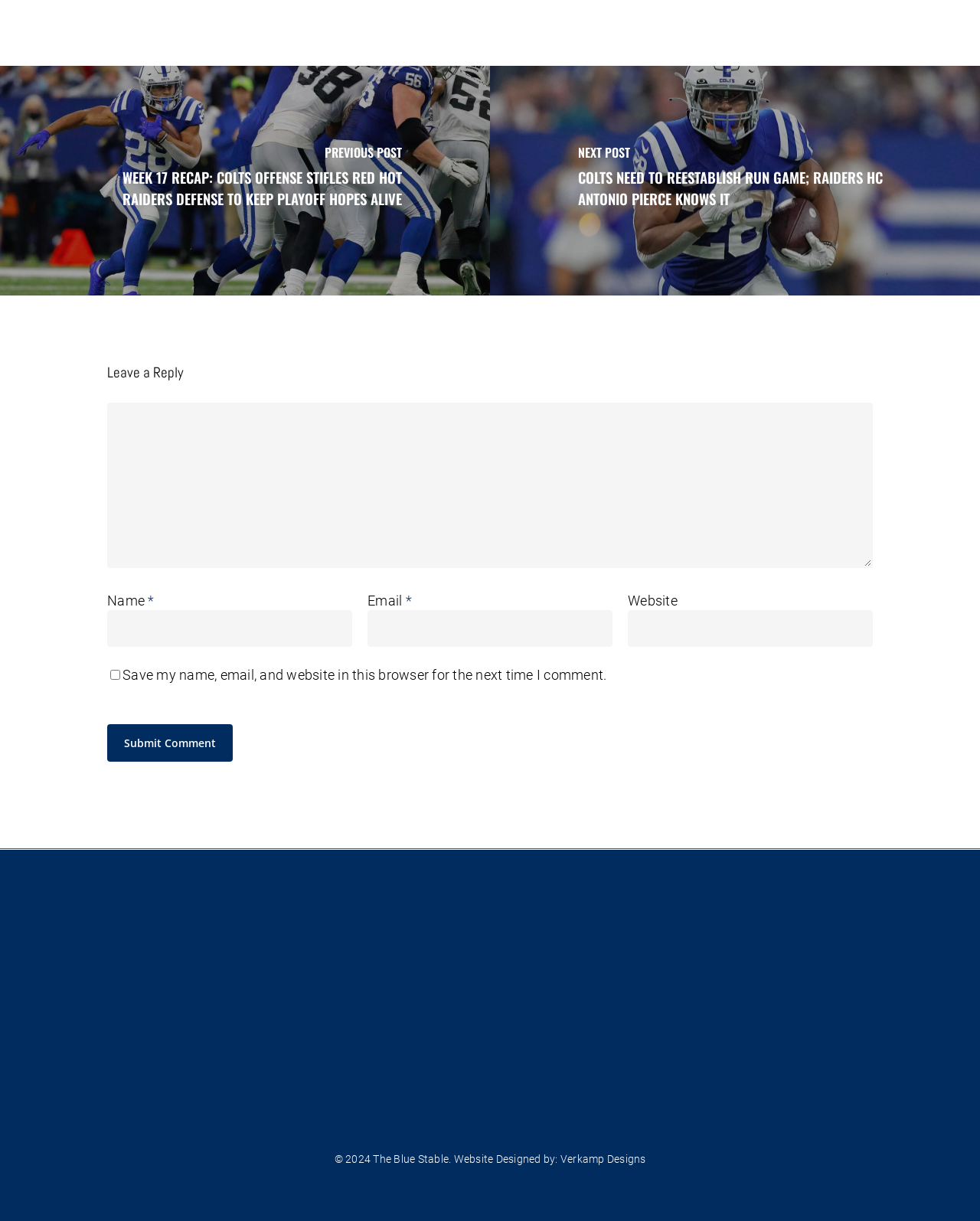Indicate the bounding box coordinates of the clickable region to achieve the following instruction: "Visit the previous post."

[0.0, 0.054, 0.5, 0.242]